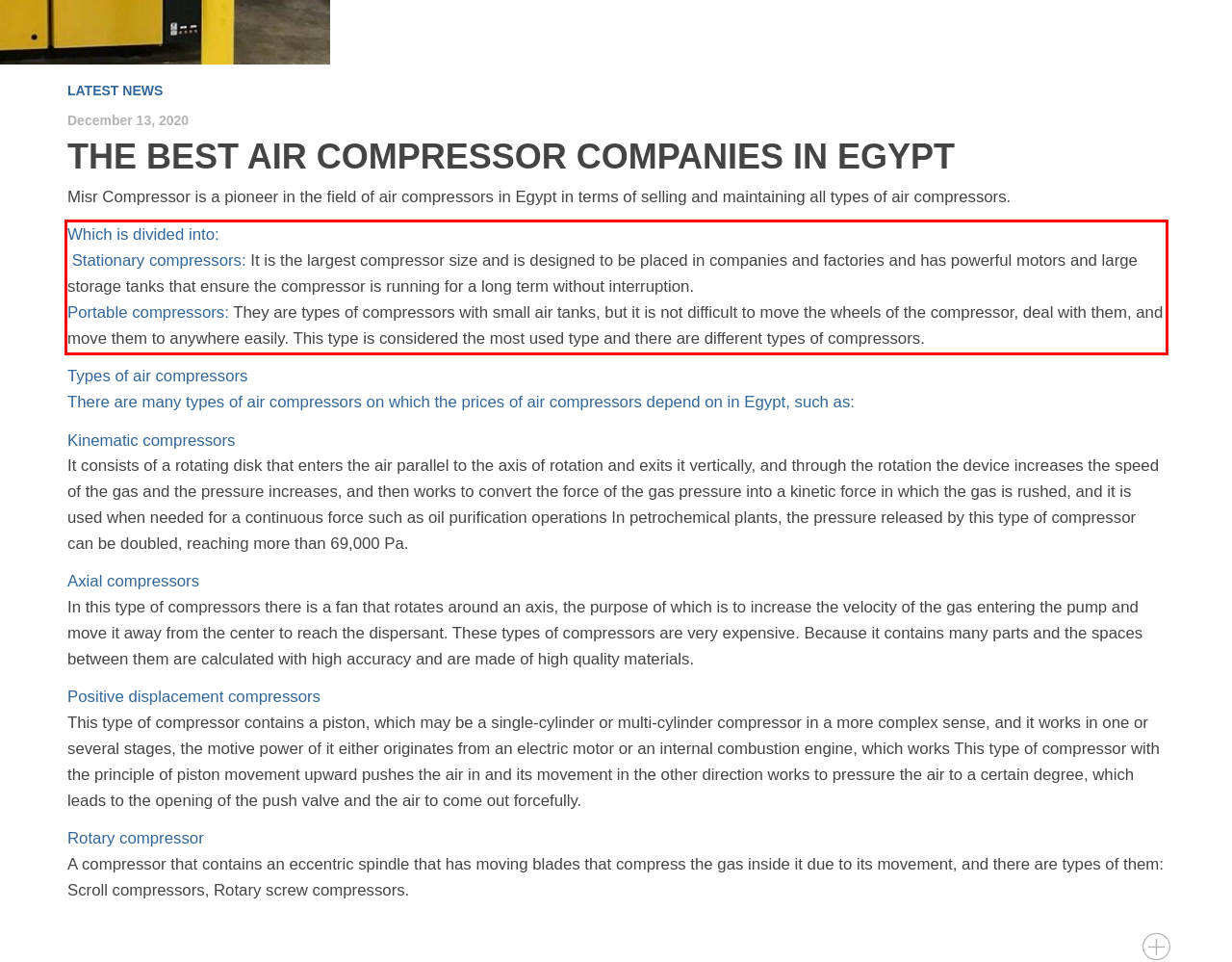Extract and provide the text found inside the red rectangle in the screenshot of the webpage.

Which is divided into: Stationary compressors: It is the largest compressor size and is designed to be placed in companies and factories and has powerful motors and large storage tanks that ensure the compressor is running for a long term without interruption. Portable compressors: They are types of compressors with small air tanks, but it is not difficult to move the wheels of the compressor, deal with them, and move them to anywhere easily. This type is considered the most used type and there are different types of compressors.